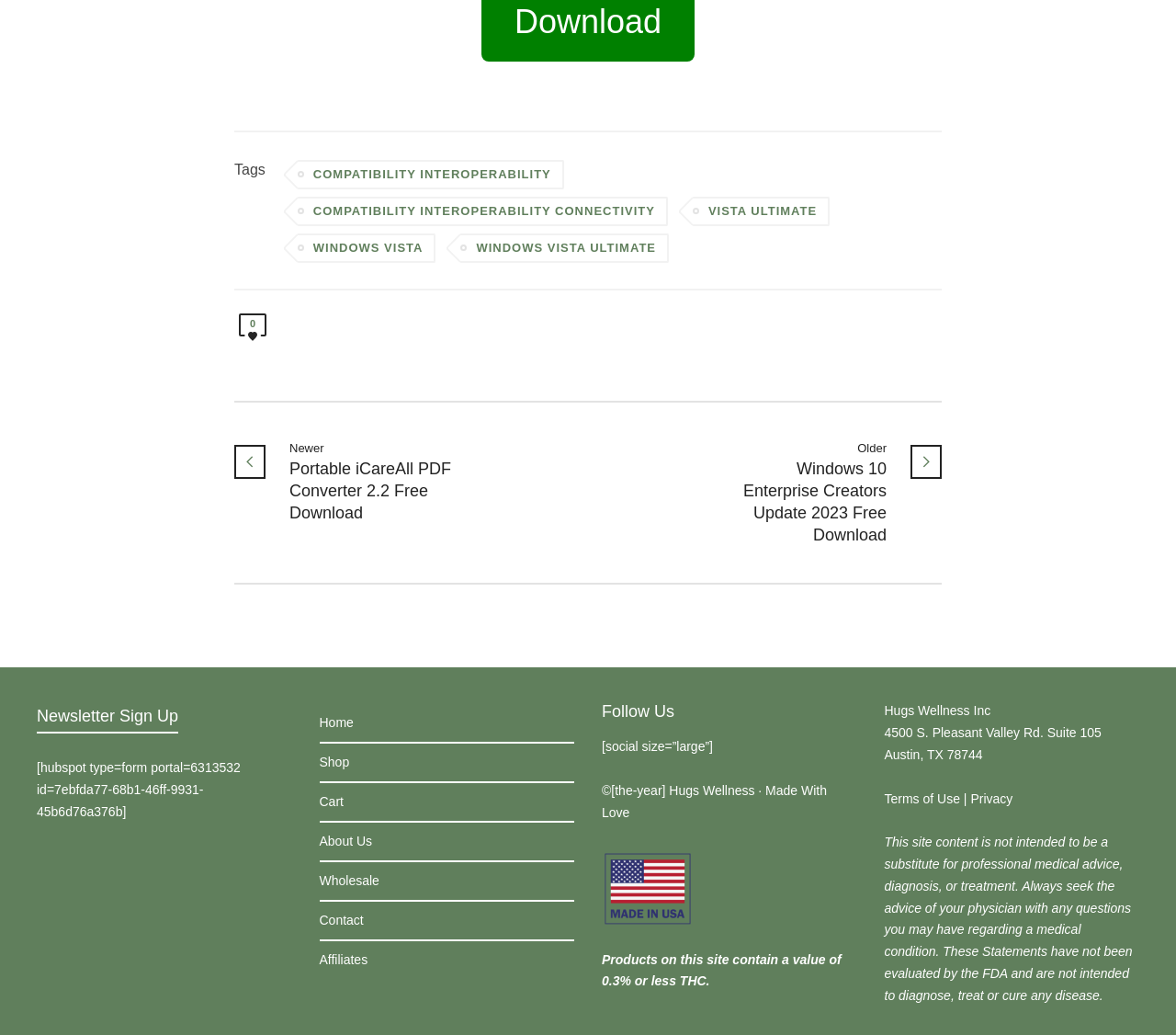Provide the bounding box coordinates of the HTML element described by the text: "Affiliates". The coordinates should be in the format [left, top, right, bottom] with values between 0 and 1.

[0.271, 0.91, 0.488, 0.946]